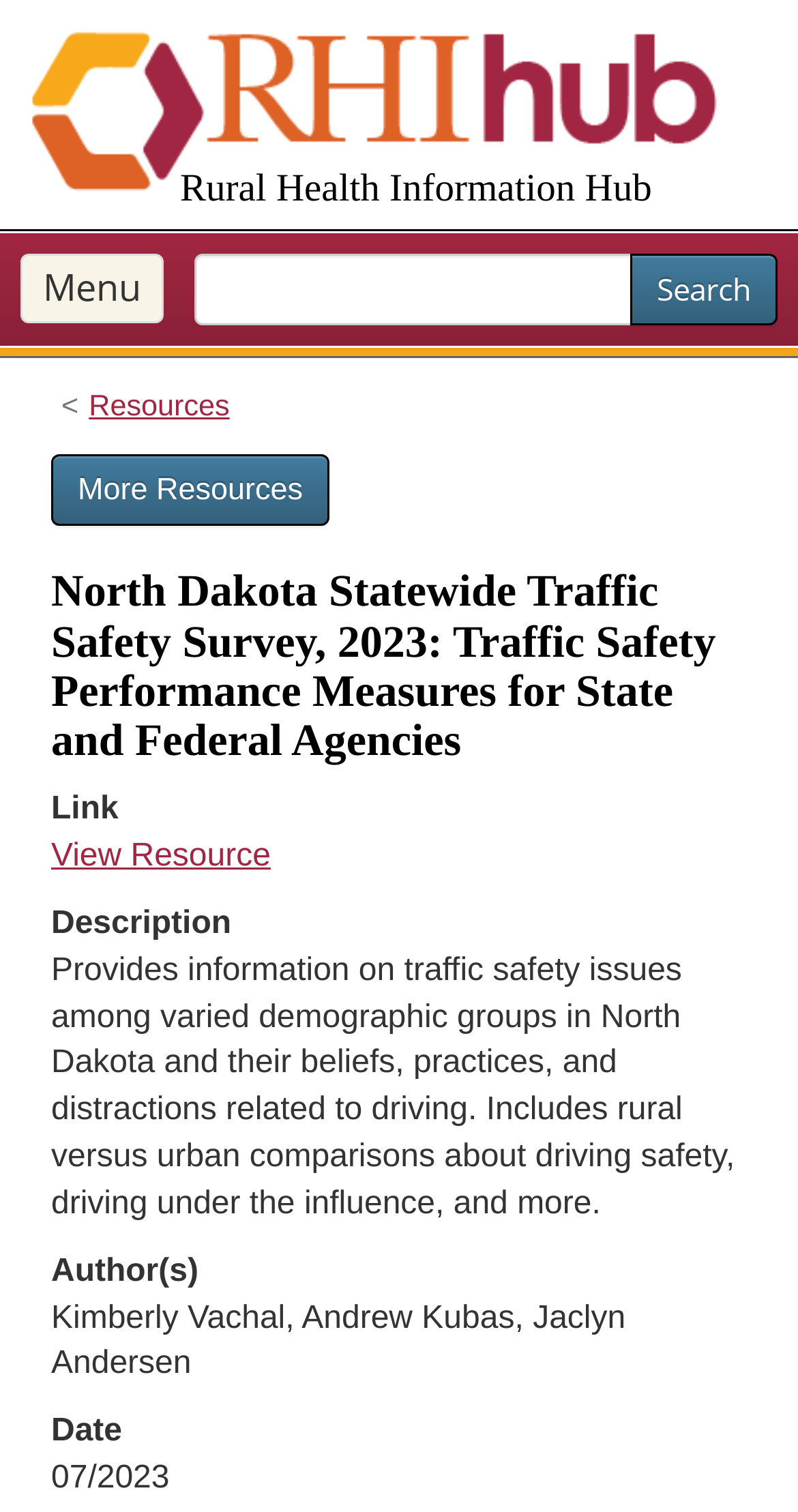Please provide a comprehensive response to the question below by analyzing the image: 
When was the resource published?

I found the answer by looking at the 'Date' section on the webpage, which shows the publication date as 07/2023.